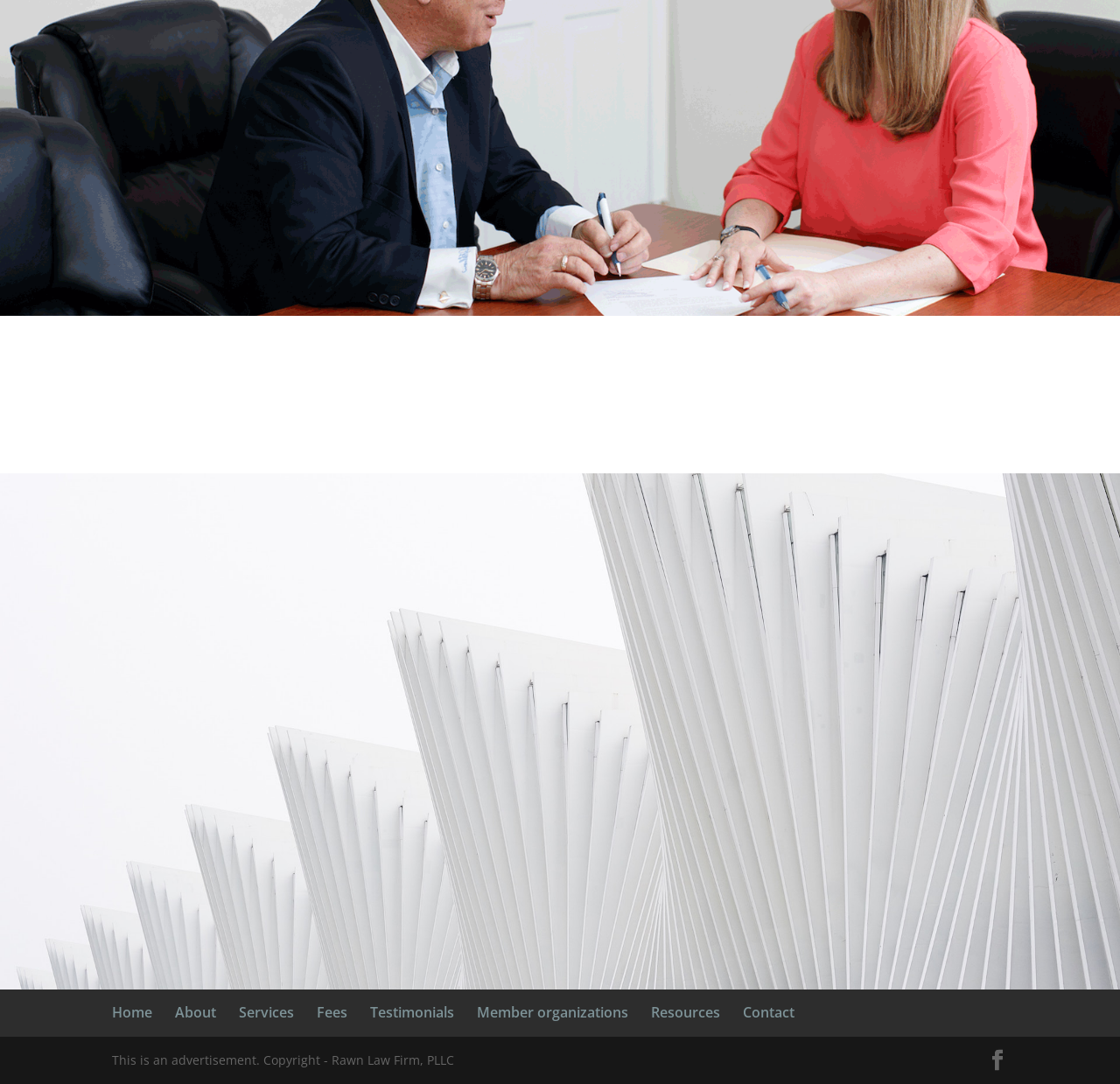Please locate the bounding box coordinates of the region I need to click to follow this instruction: "Visit the 'Contact' page".

[0.663, 0.925, 0.709, 0.943]